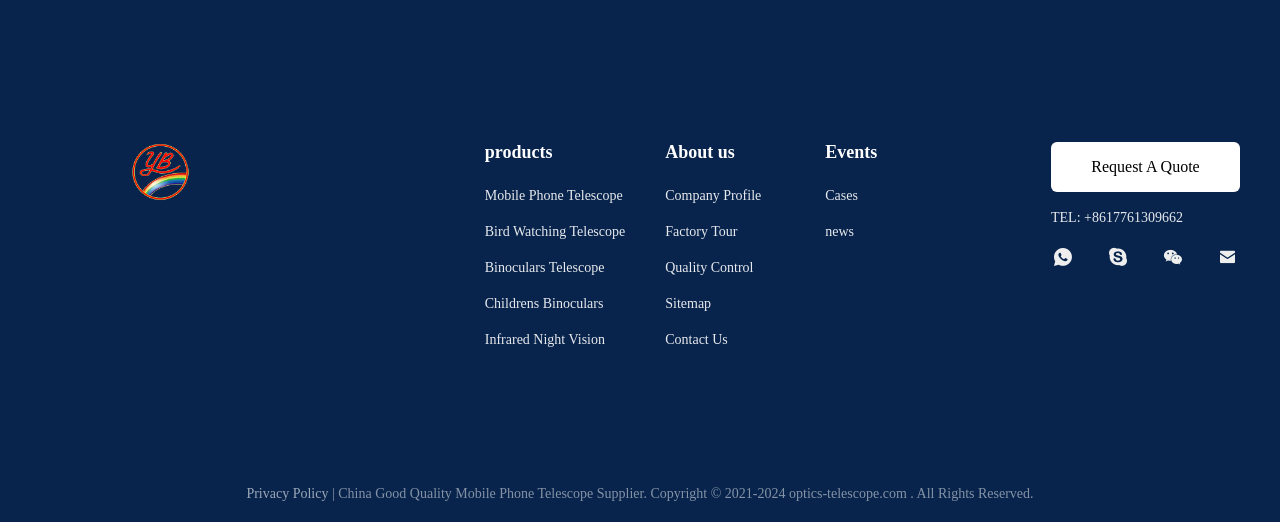Refer to the element description Binoculars Telescope and identify the corresponding bounding box in the screenshot. Format the coordinates as (top-left x, top-left y, bottom-right x, bottom-right y) with values in the range of 0 to 1.

[0.379, 0.489, 0.488, 0.538]